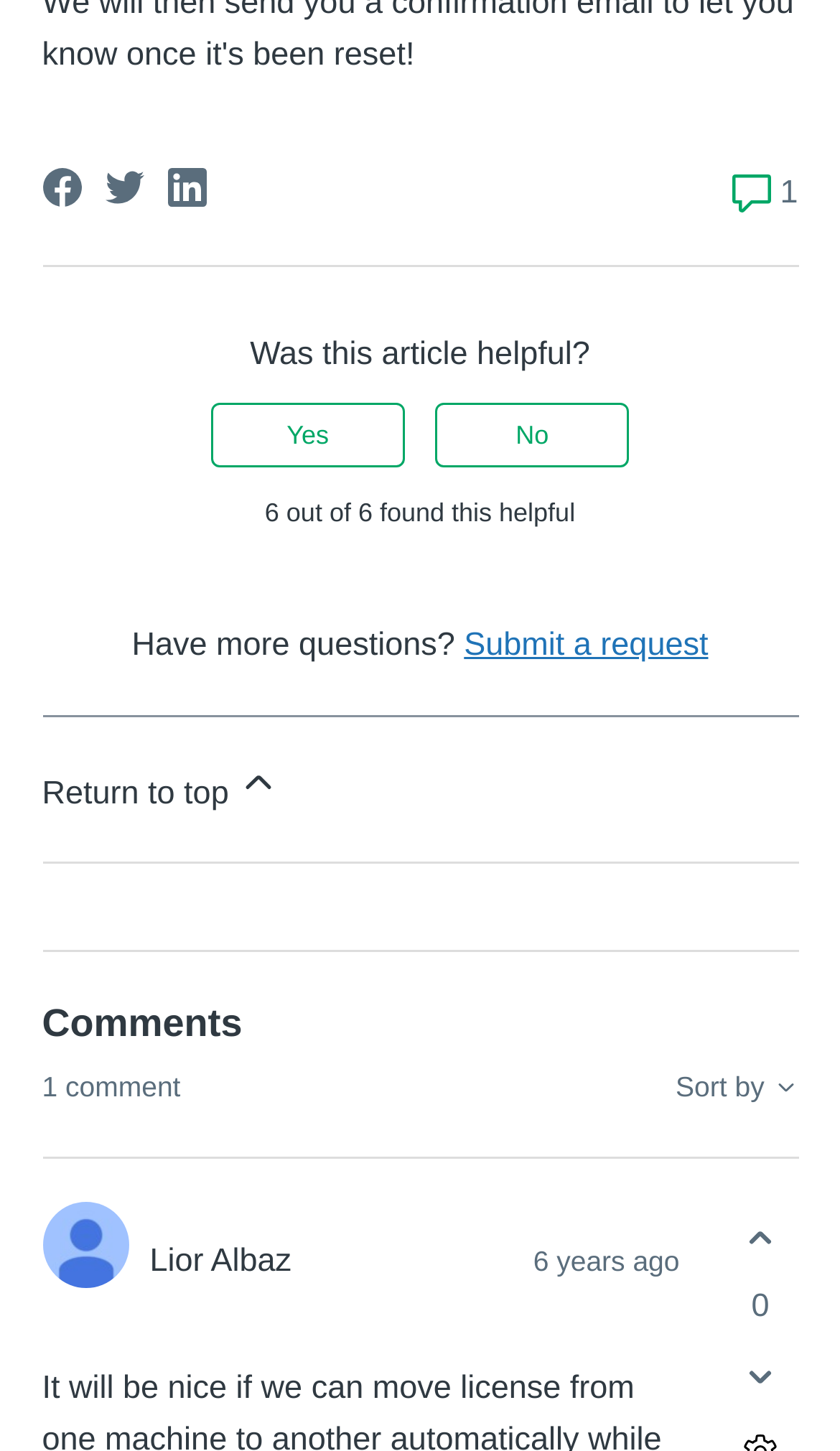When was the comment posted?
Using the image, respond with a single word or phrase.

2018-11-01 17:03